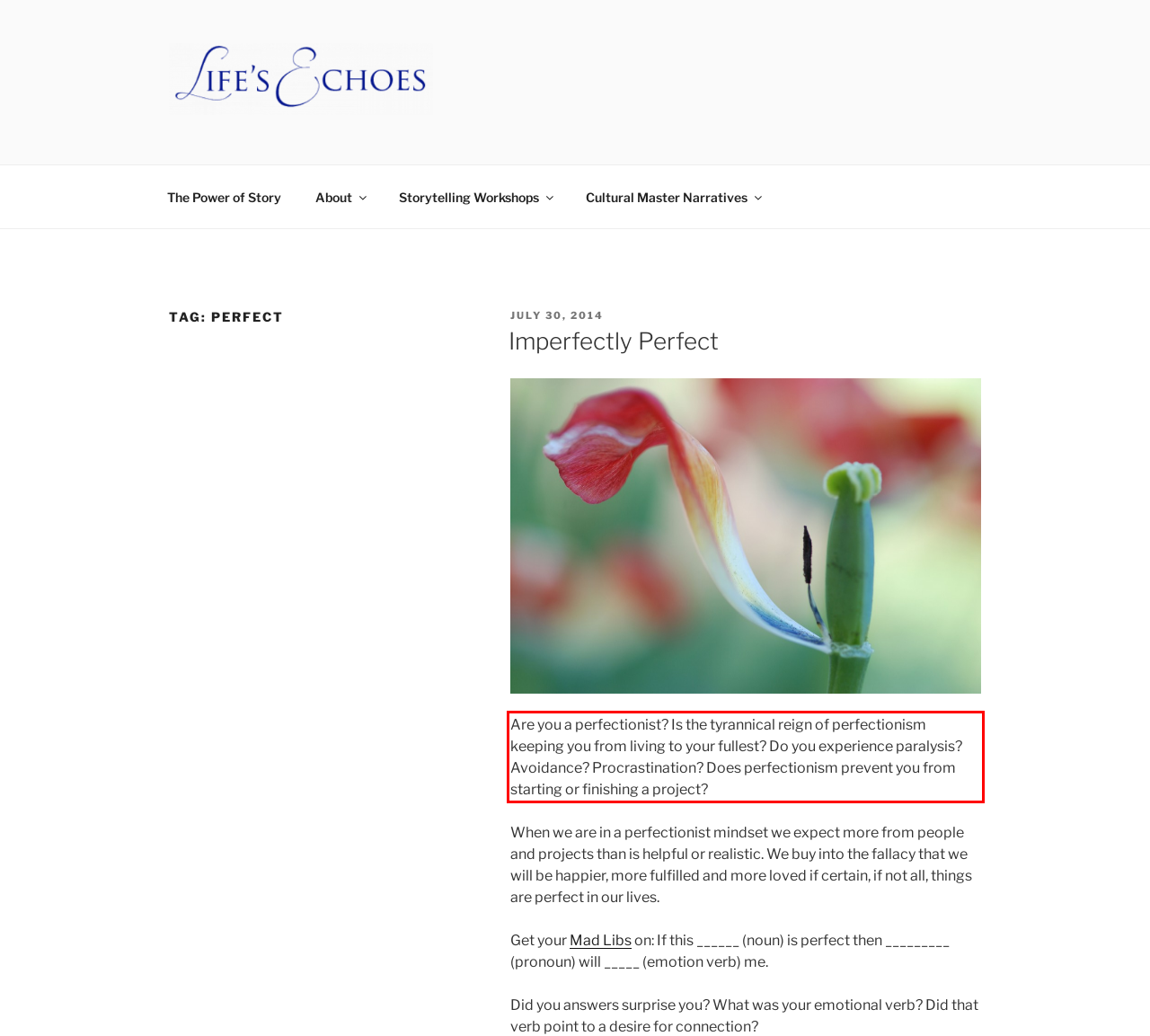Look at the provided screenshot of the webpage and perform OCR on the text within the red bounding box.

Are you a perfectionist? Is the tyrannical reign of perfectionism keeping you from living to your fullest? Do you experience paralysis? Avoidance? Procrastination? Does perfectionism prevent you from starting or finishing a project?